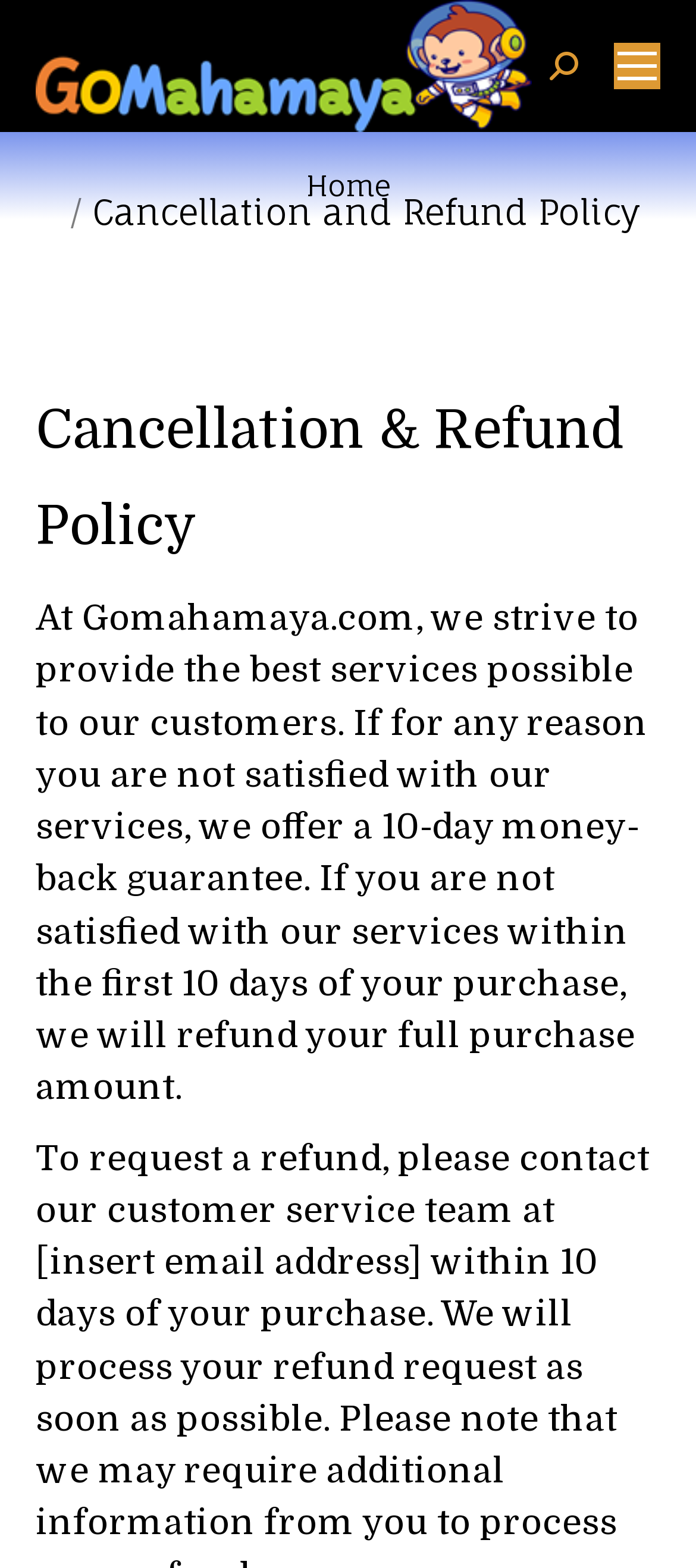Generate the text content of the main headline of the webpage.

Cancellation & Refund Policy